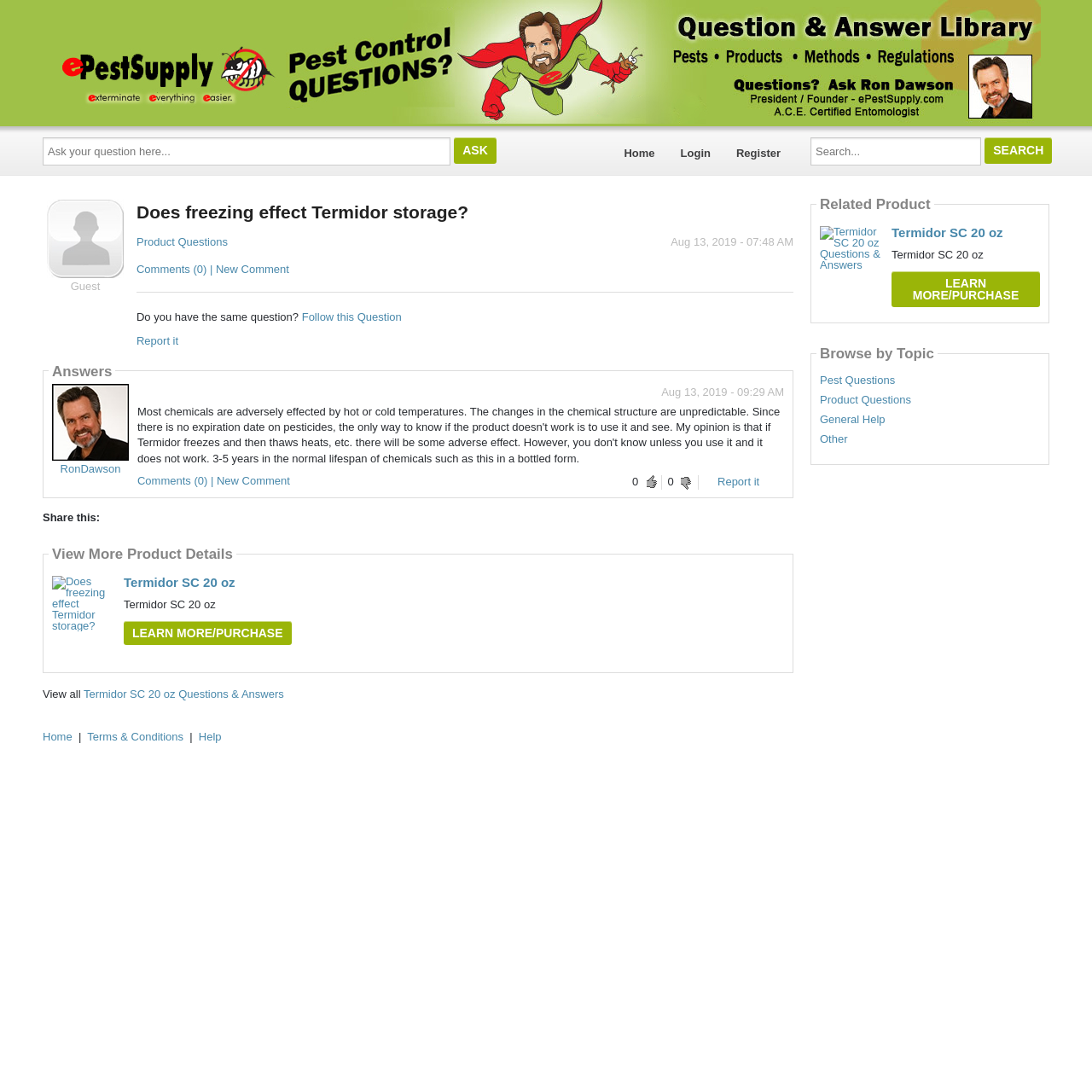Generate a detailed explanation of the webpage's features and information.

This webpage is about a question and answer forum, specifically discussing the topic "Does freezing effect Termidor storage?" The page has a search bar at the top right corner, accompanied by a "Search" button. Below the search bar, there are links to "Home", "Login", and "Register" on the top right side. 

On the left side, there is a section with a heading "Does freezing effect Termidor storage?" followed by the question details, including the date "Aug 13, 2019 - 07:48 AM" and links to "Product Questions" and "Comments (0) | New Comment". 

Below this section, there is an answer from a user named "RonDawson" with a profile picture, posted on "Aug 13, 2019 - 09:29 AM". There are also links to "Report it" and "Comments (0) | New Comment" nearby.

The page also features a section titled "View More Product Details" with links to "Termidor SC 20 oz" and "LEARN MORE/PURCHASE". Additionally, there is a "Related Product" section on the right side, which includes links to "Termidor SC 20 oz Questions & Answers" and "LEARN MORE/PURCHASE". 

Furthermore, the page has a "Browse by Topic" section on the right side, with links to "Pest Questions", "Product Questions", "General Help", and "Other". At the bottom of the page, there are links to "Home", "Terms & Conditions", and "Help".